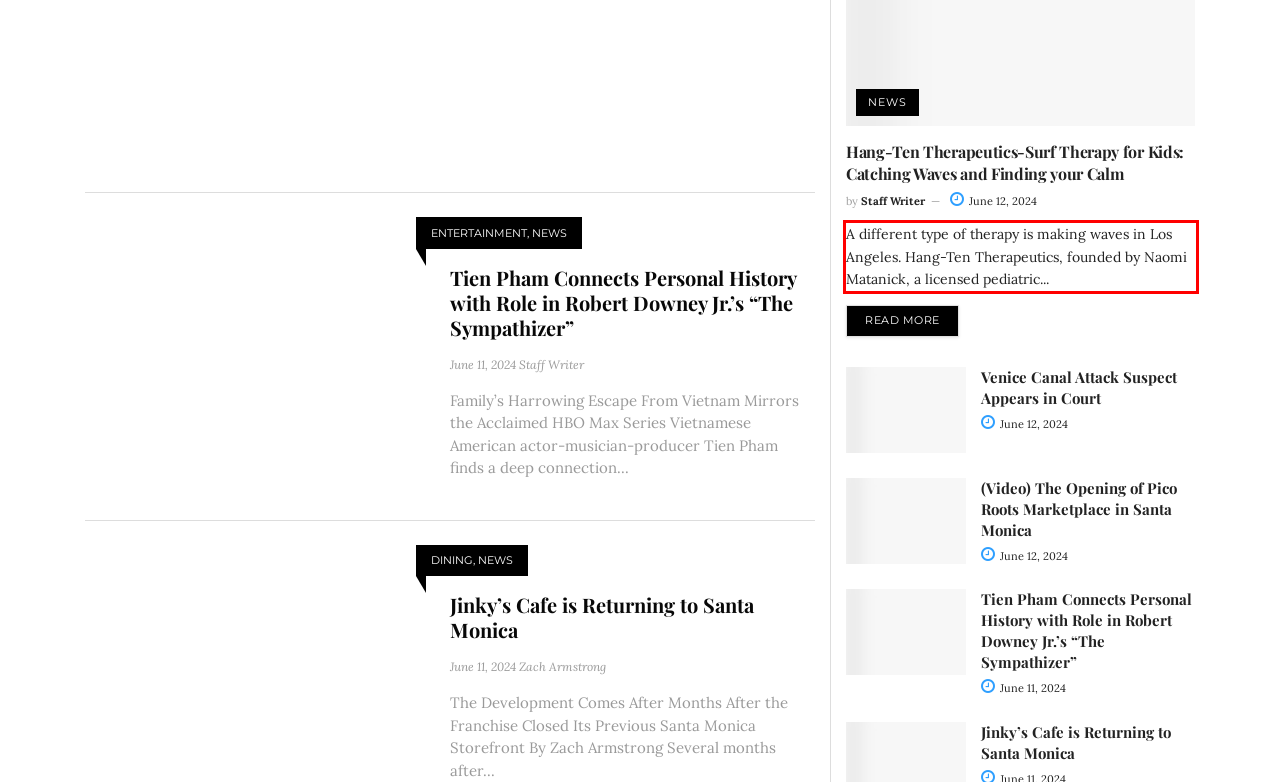With the given screenshot of a webpage, locate the red rectangle bounding box and extract the text content using OCR.

A different type of therapy is making waves in Los Angeles. Hang-Ten Therapeutics, founded by Naomi Matanick, a licensed pediatric...